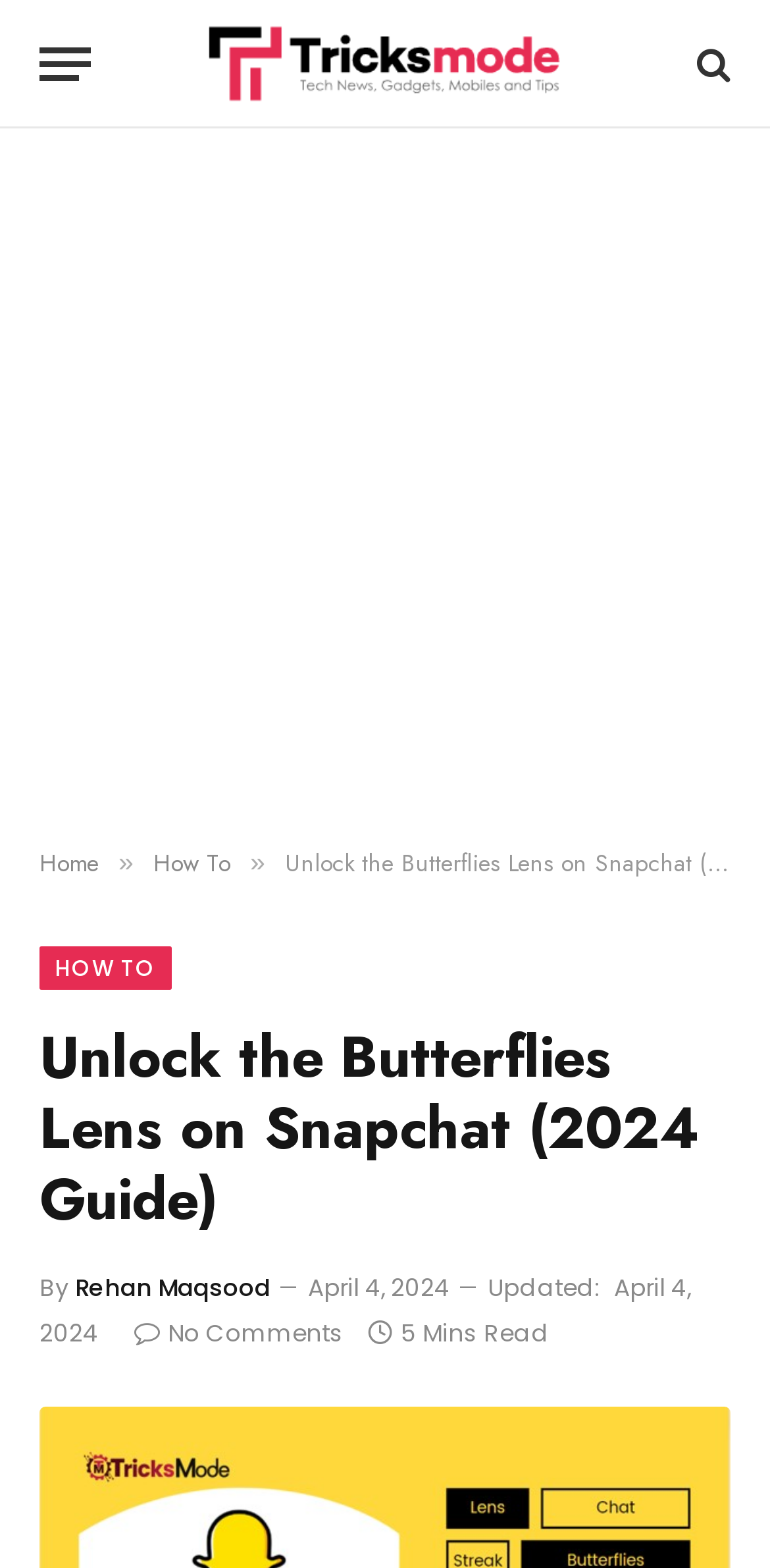By analyzing the image, answer the following question with a detailed response: What is the category of the article?

I found the category by looking at the link 'How To' in the navigation menu, which suggests that the article belongs to the 'How To' category.